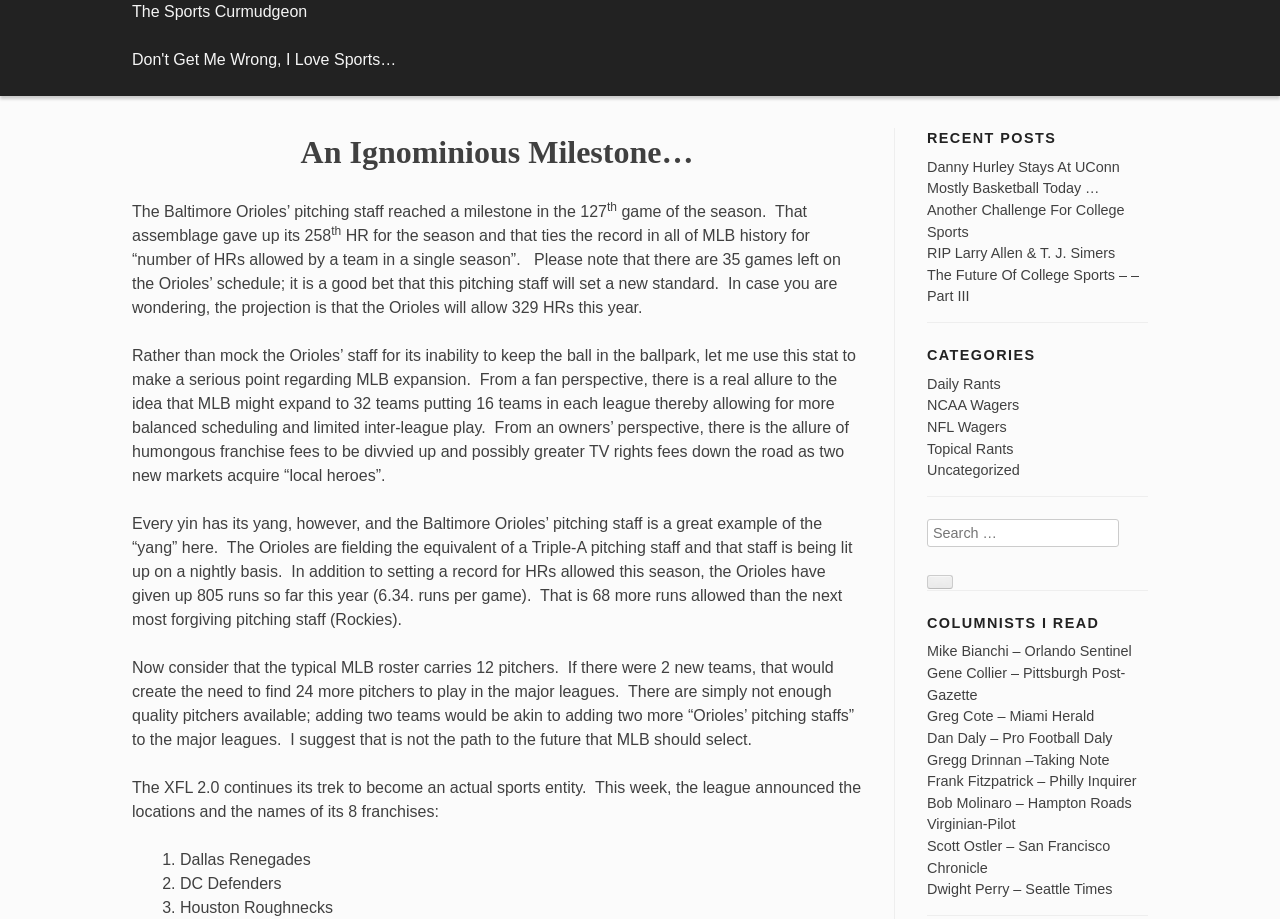What is the name of the league that announced the locations and names of its 8 franchises?
Please answer the question with a single word or phrase, referencing the image.

XFL 2.0